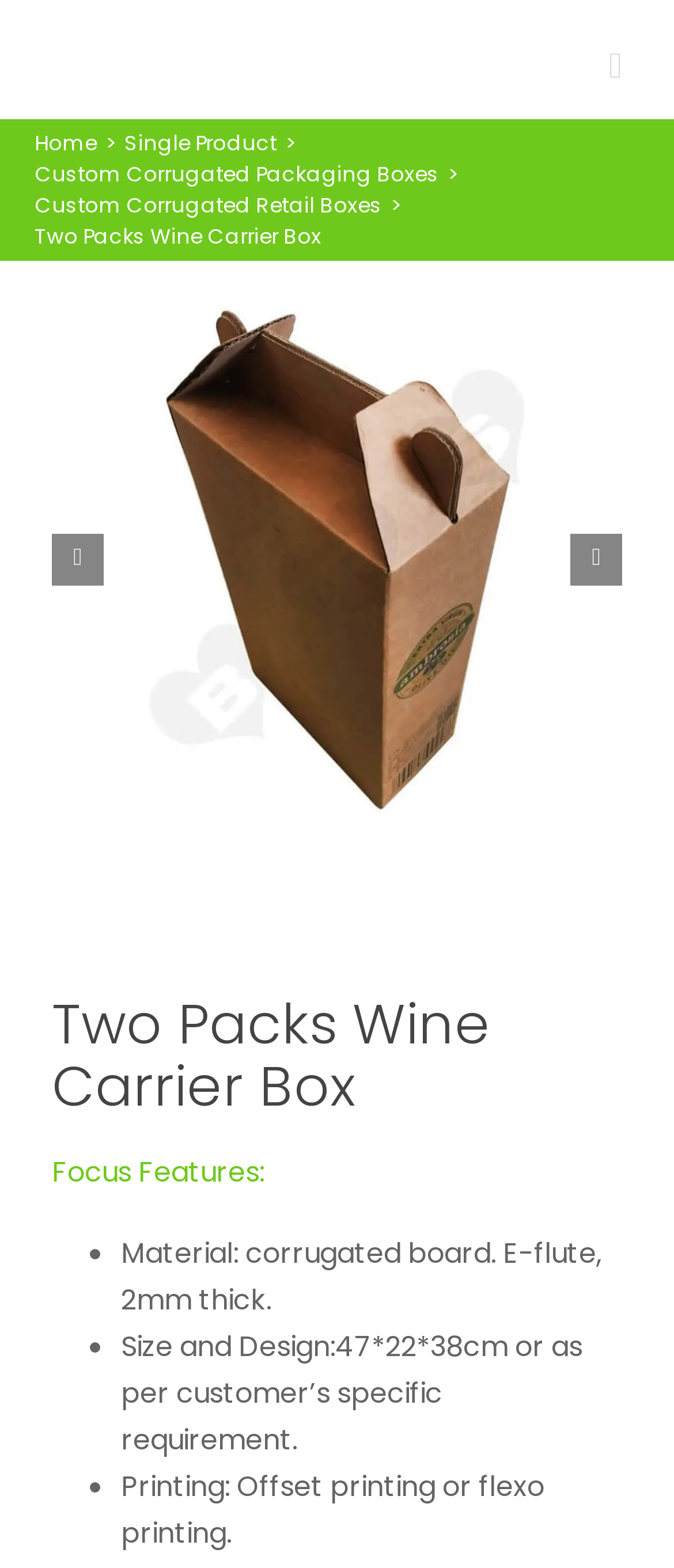How many links are in the 'Page Title Bar' region?
Respond with a short answer, either a single word or a phrase, based on the image.

4